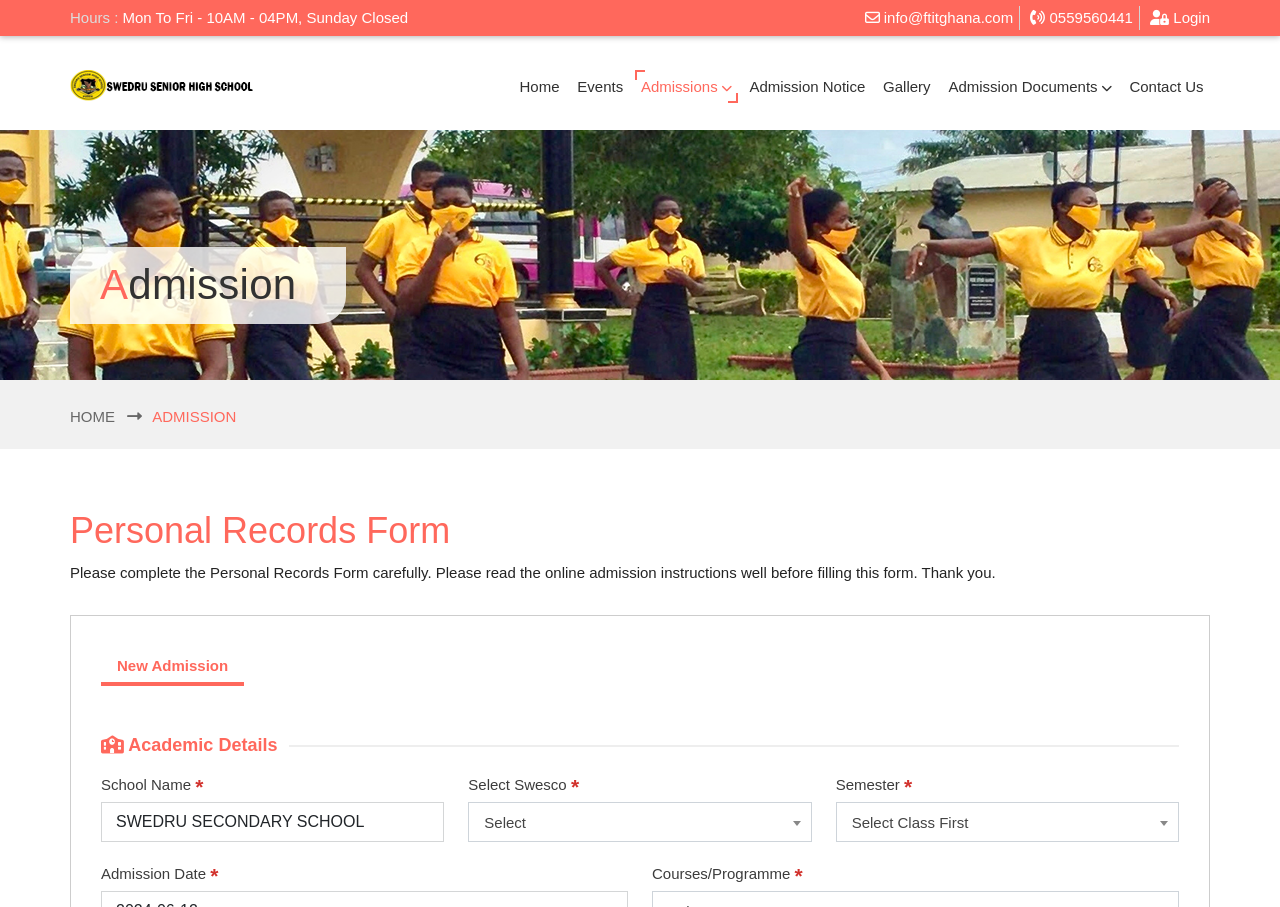Illustrate the webpage with a detailed description.

The webpage appears to be an admission portal for a school management system. At the top, there is a section displaying the school's hours of operation, contact information, and a login link. Below this section, there is a logo on the left, followed by a navigation menu with links to various pages, including Home, Events, Admissions, Gallery, and Contact Us.

The main content area is divided into two sections. The top section has a heading "Admission" and a subheading "Personal Records Form" with a brief instruction on how to fill out the form. Below this, there is a tab labeled "New Admission" which is currently selected.

The "New Admission" tab contains a form with several fields, including Academic Details, School Name, and Semester. The School Name field is pre-filled with "SWEDRU SECONDARY SCHOOL". There are also two dropdown menus, one for selecting the school and another for selecting the class. The form requires the user to fill in the necessary information, marked with an asterisk (*).

Overall, the webpage is designed to guide users through the admission process, providing them with the necessary information and tools to complete their application.